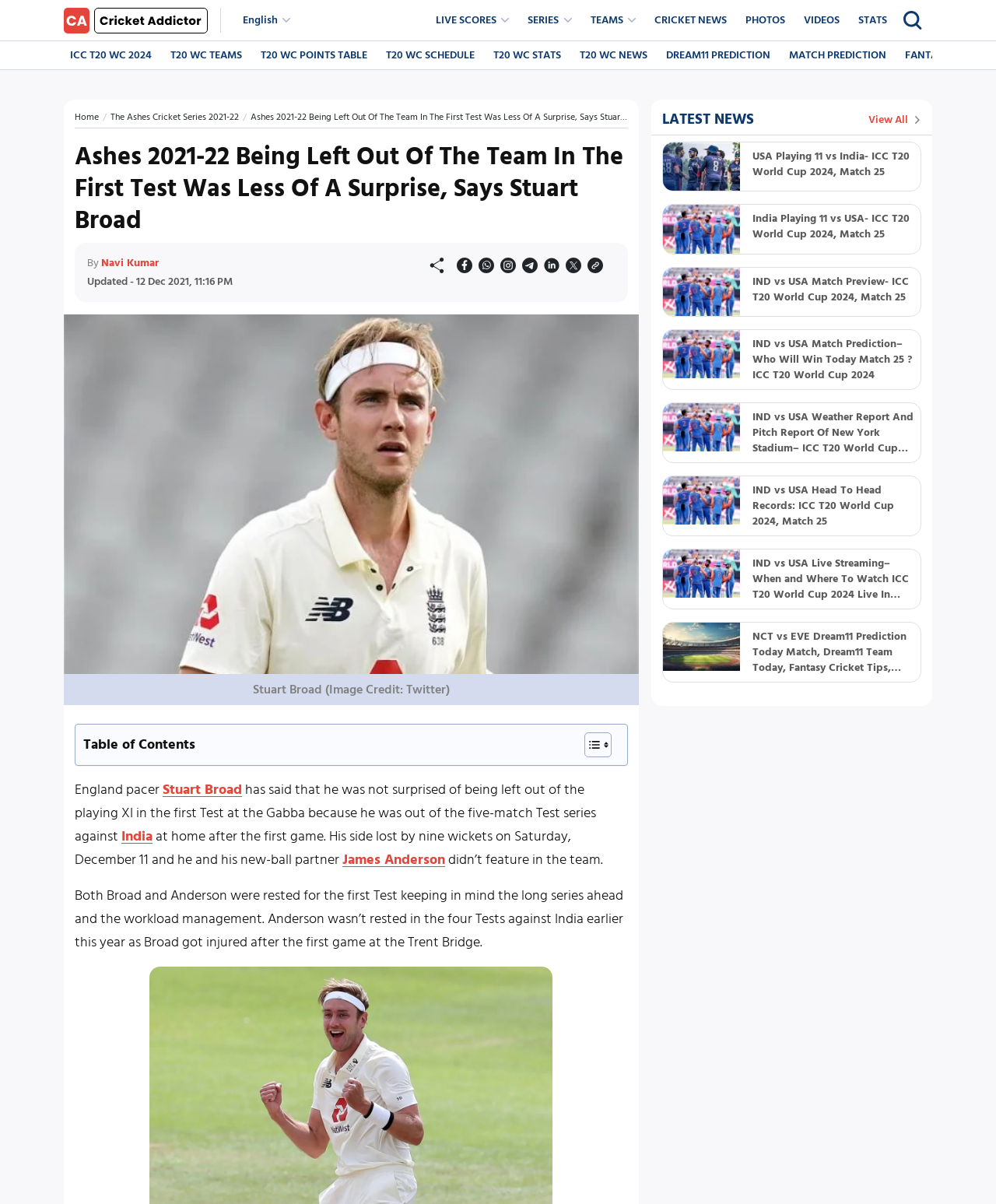Predict the bounding box coordinates of the area that should be clicked to accomplish the following instruction: "View all latest news". The bounding box coordinates should consist of four float numbers between 0 and 1, i.e., [left, top, right, bottom].

[0.872, 0.093, 0.925, 0.106]